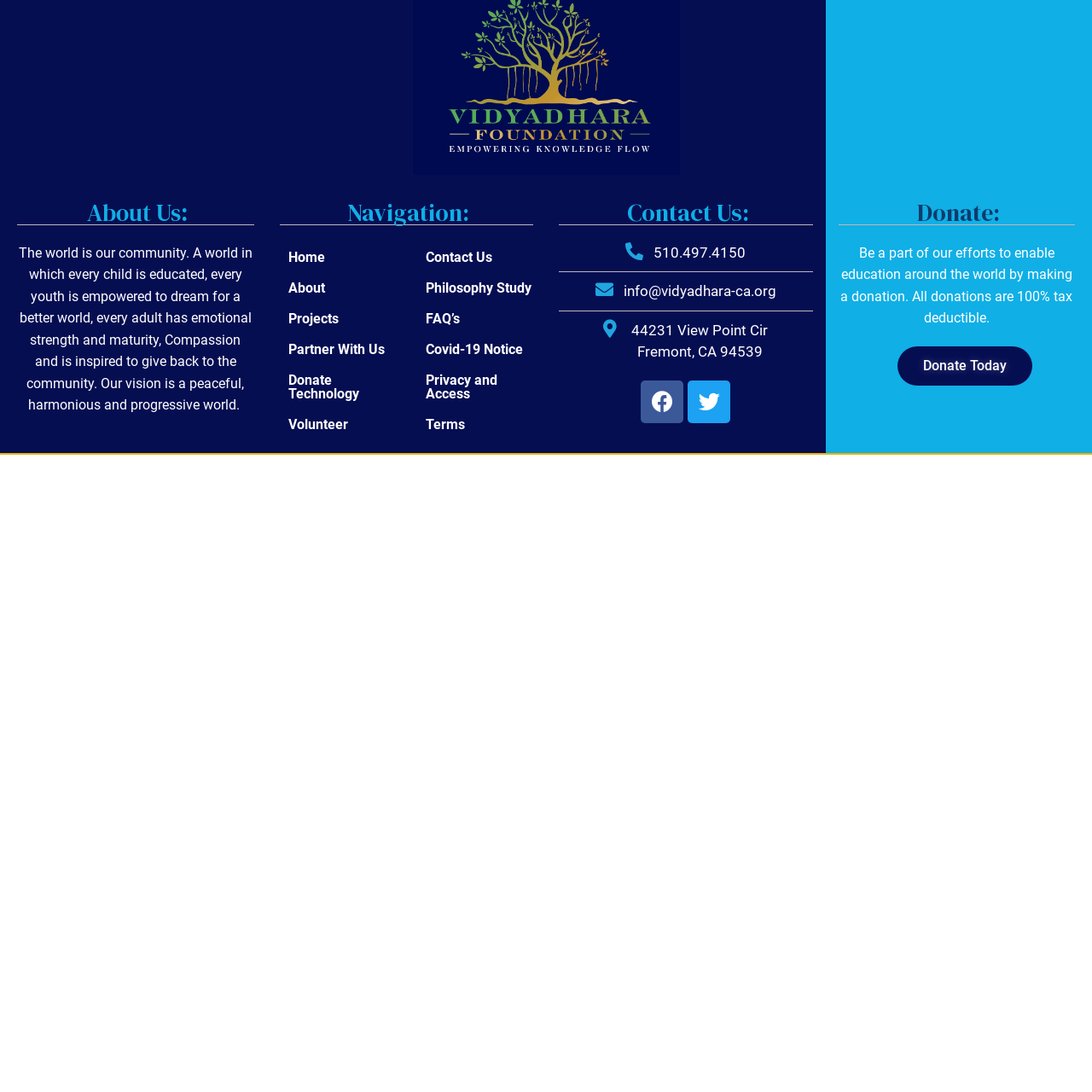Respond concisely with one word or phrase to the following query:
What social media platforms does Vidya Dhara have?

Facebook, Twitter